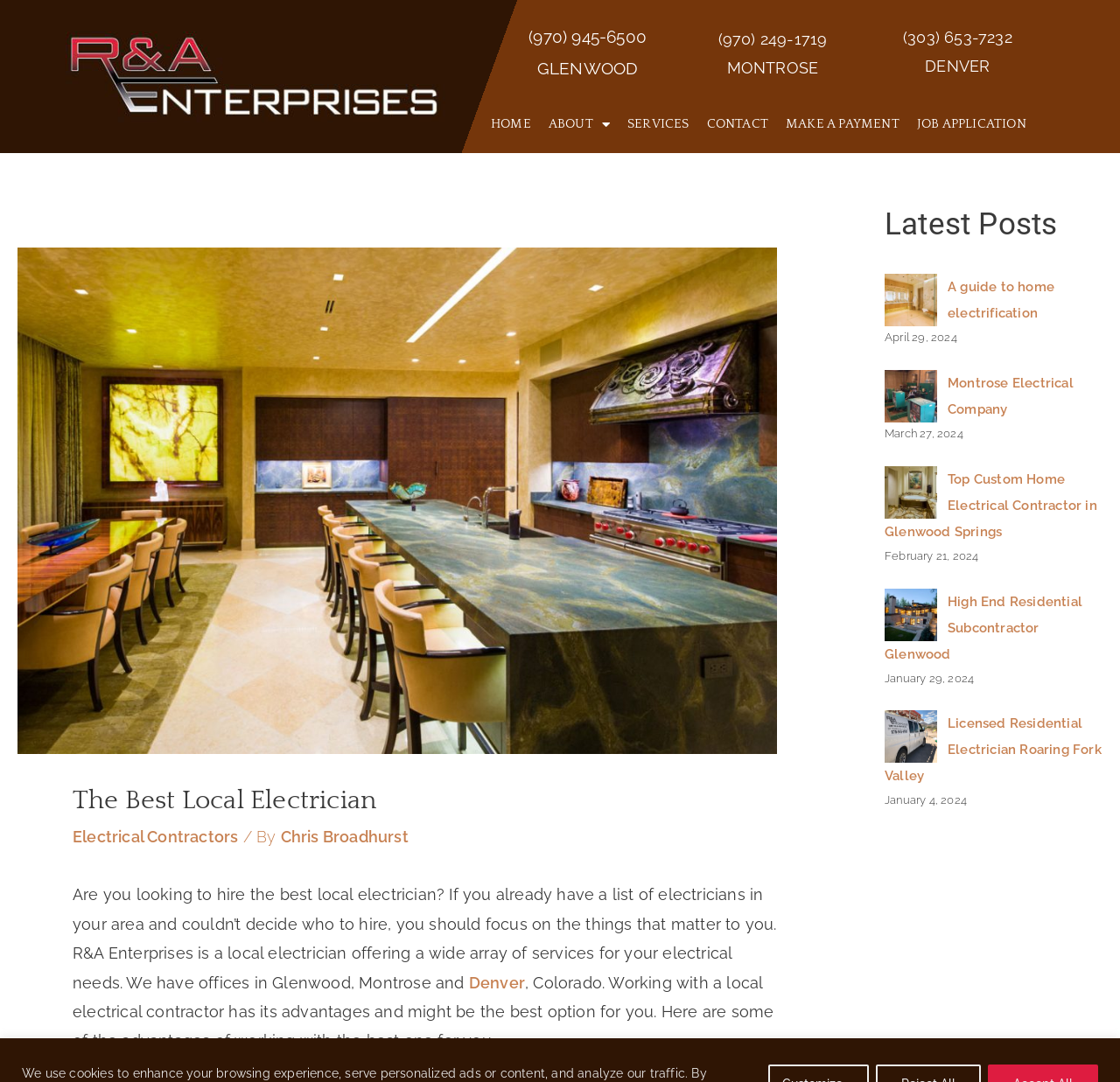Locate the bounding box coordinates of the clickable area to execute the instruction: "Contact the company". Provide the coordinates as four float numbers between 0 and 1, represented as [left, top, right, bottom].

[0.623, 0.096, 0.694, 0.134]